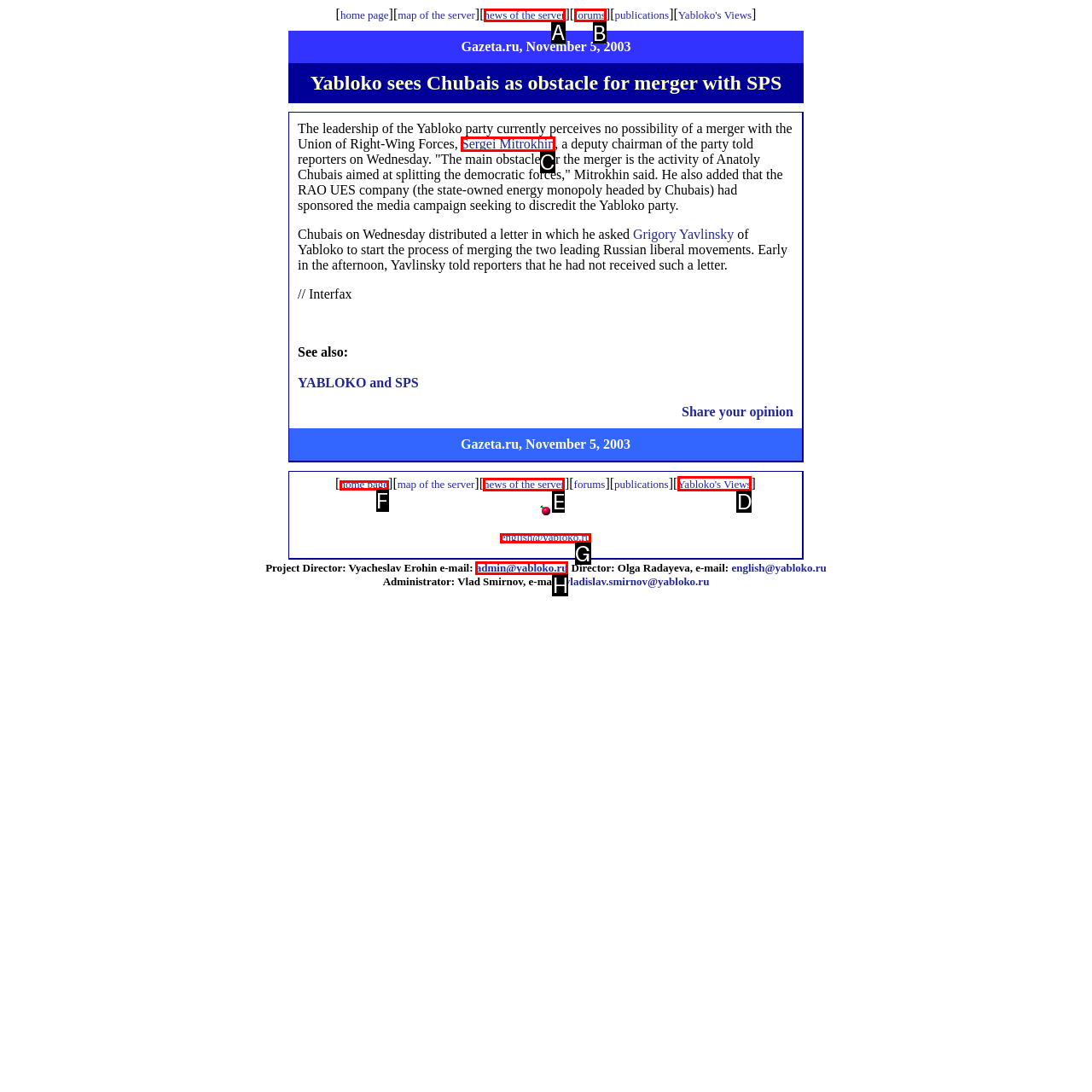Identify the letter of the option to click in order to check forums. Answer with the letter directly.

B